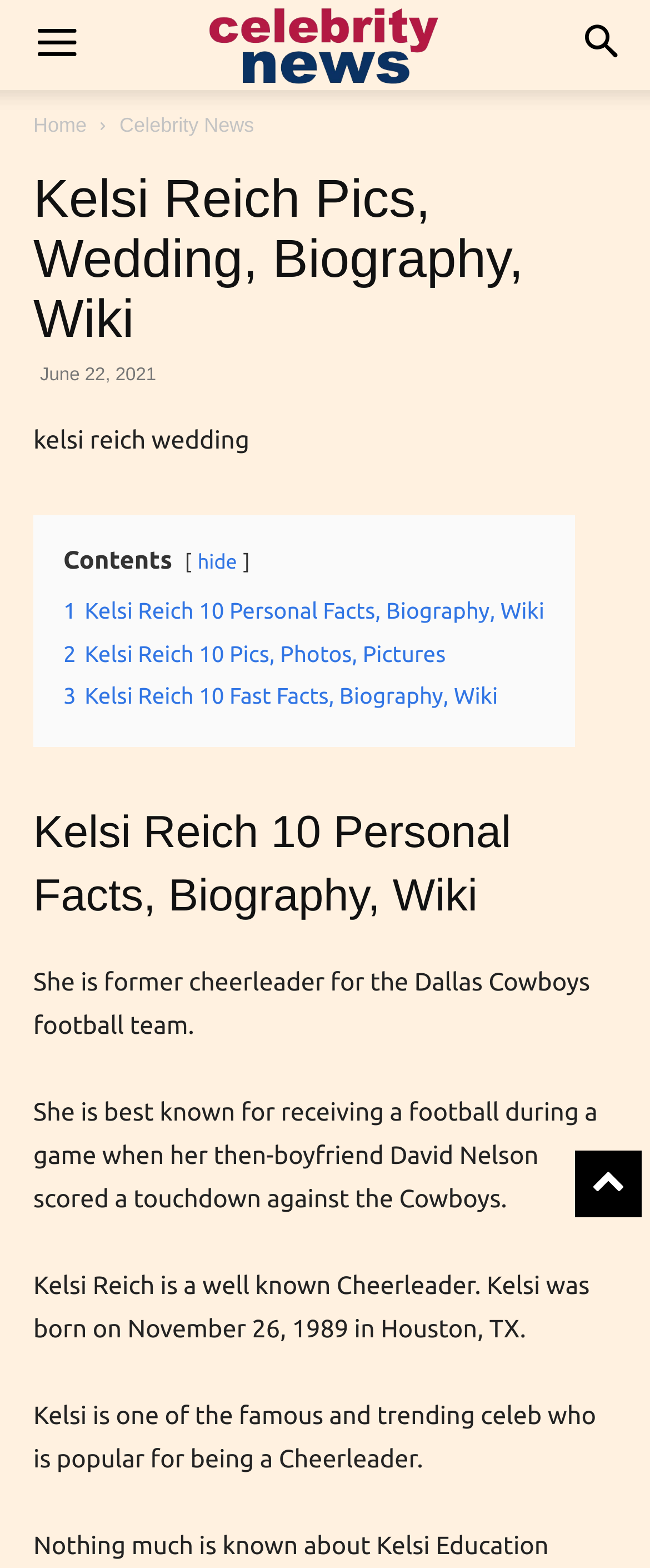Answer the following query concisely with a single word or phrase:
What is the name of Kelsi Reich's then-boyfriend?

David Nelson